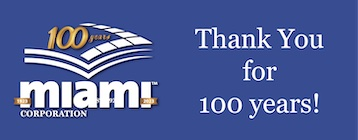What is the significance of the open book or ribbon motif?
Utilize the information in the image to give a detailed answer to the question.

The stylized logo features an open book or ribbon motif alongside the number '100', which symbolizes knowledge and legacy, highlighting the company's commitment to excellence over the past century.